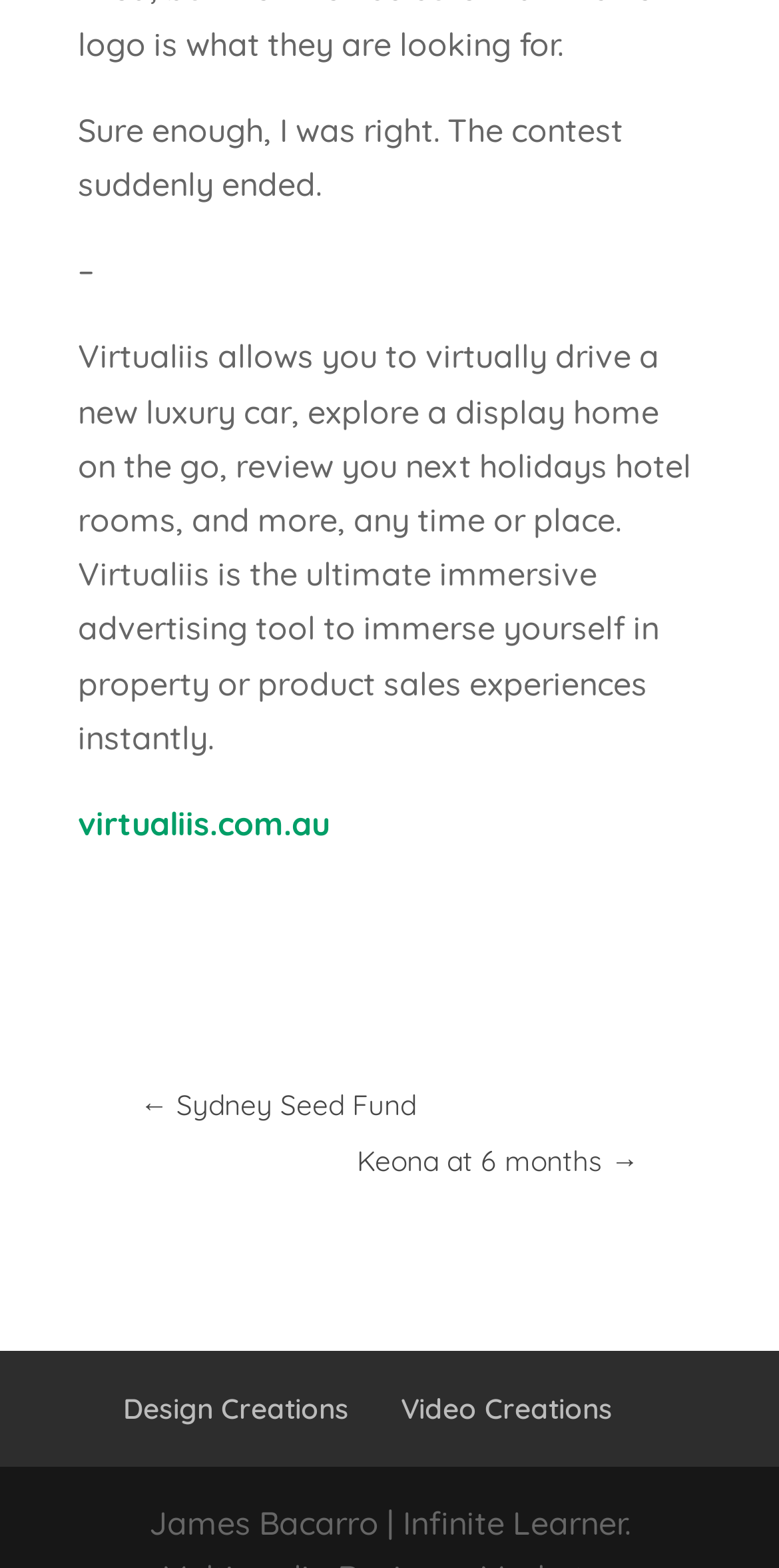Reply to the question below using a single word or brief phrase:
What are the two types of creations mentioned on the webpage?

Design and Video